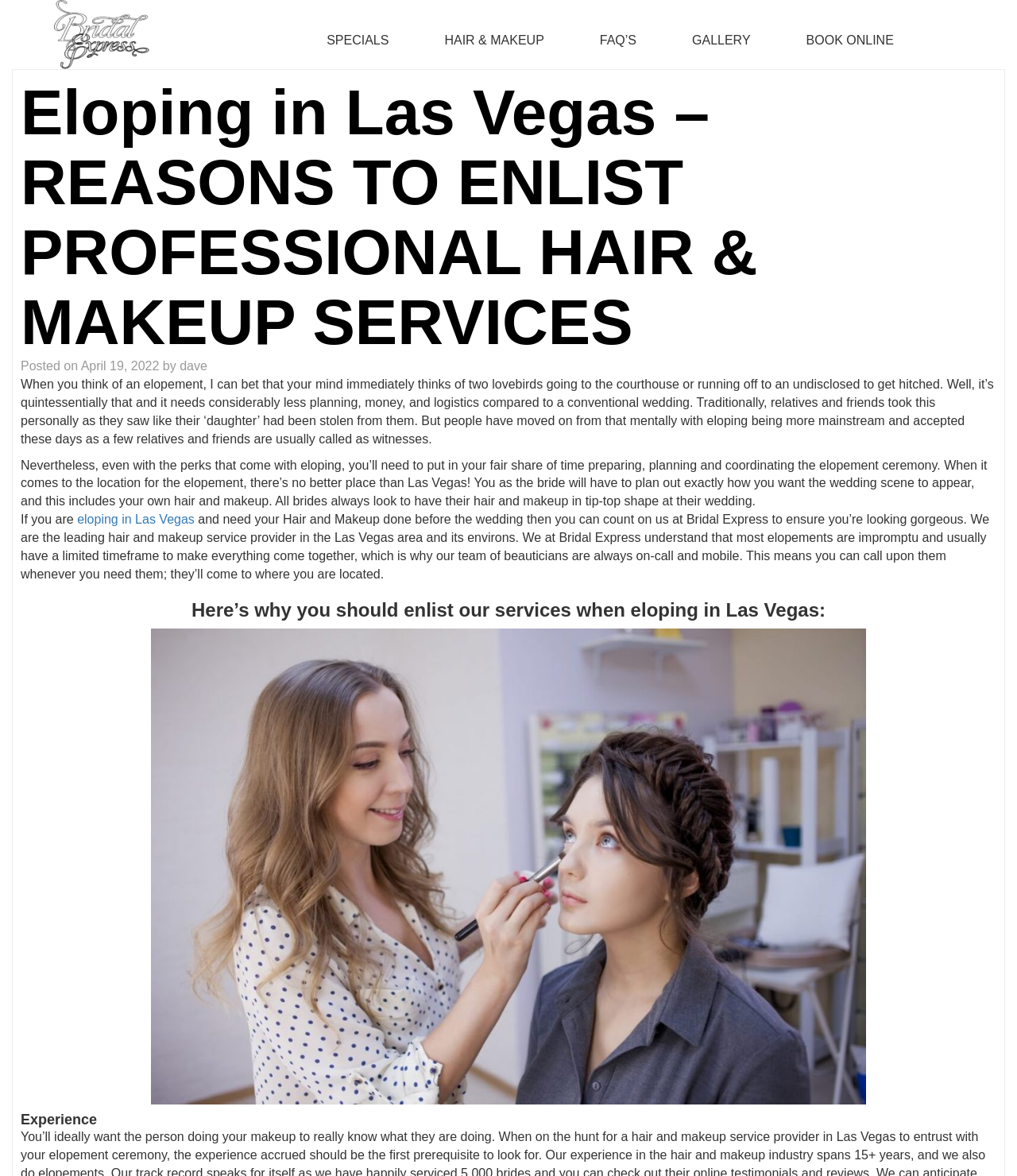Who is the author of the article?
Can you give a detailed and elaborate answer to the question?

The author of the article is mentioned in the webpage as 'dave', which is linked to the text 'by' and the date 'April 19, 2022'.